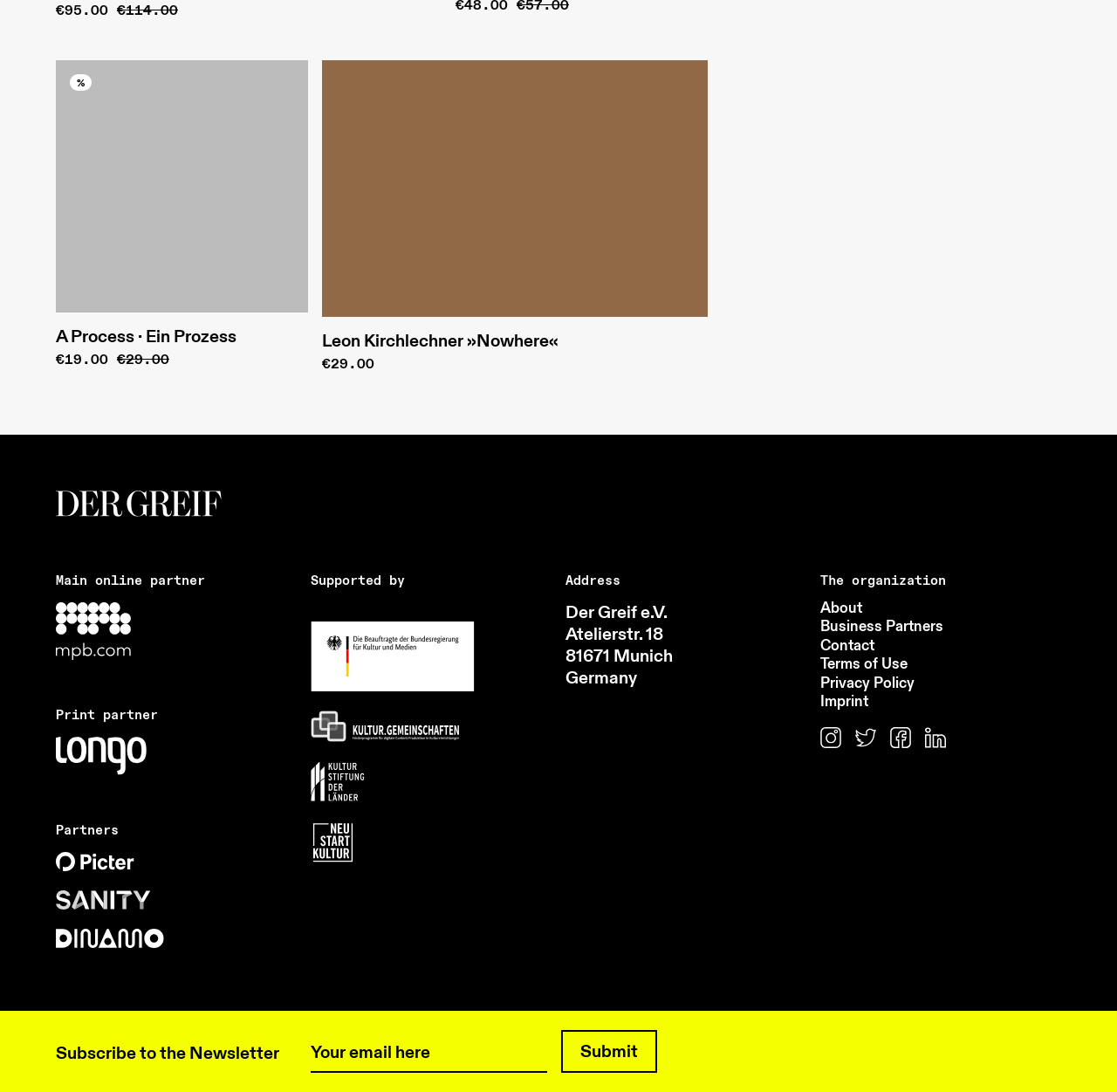Provide the bounding box coordinates for the area that should be clicked to complete the instruction: "Click the About link".

[0.734, 0.547, 0.772, 0.567]